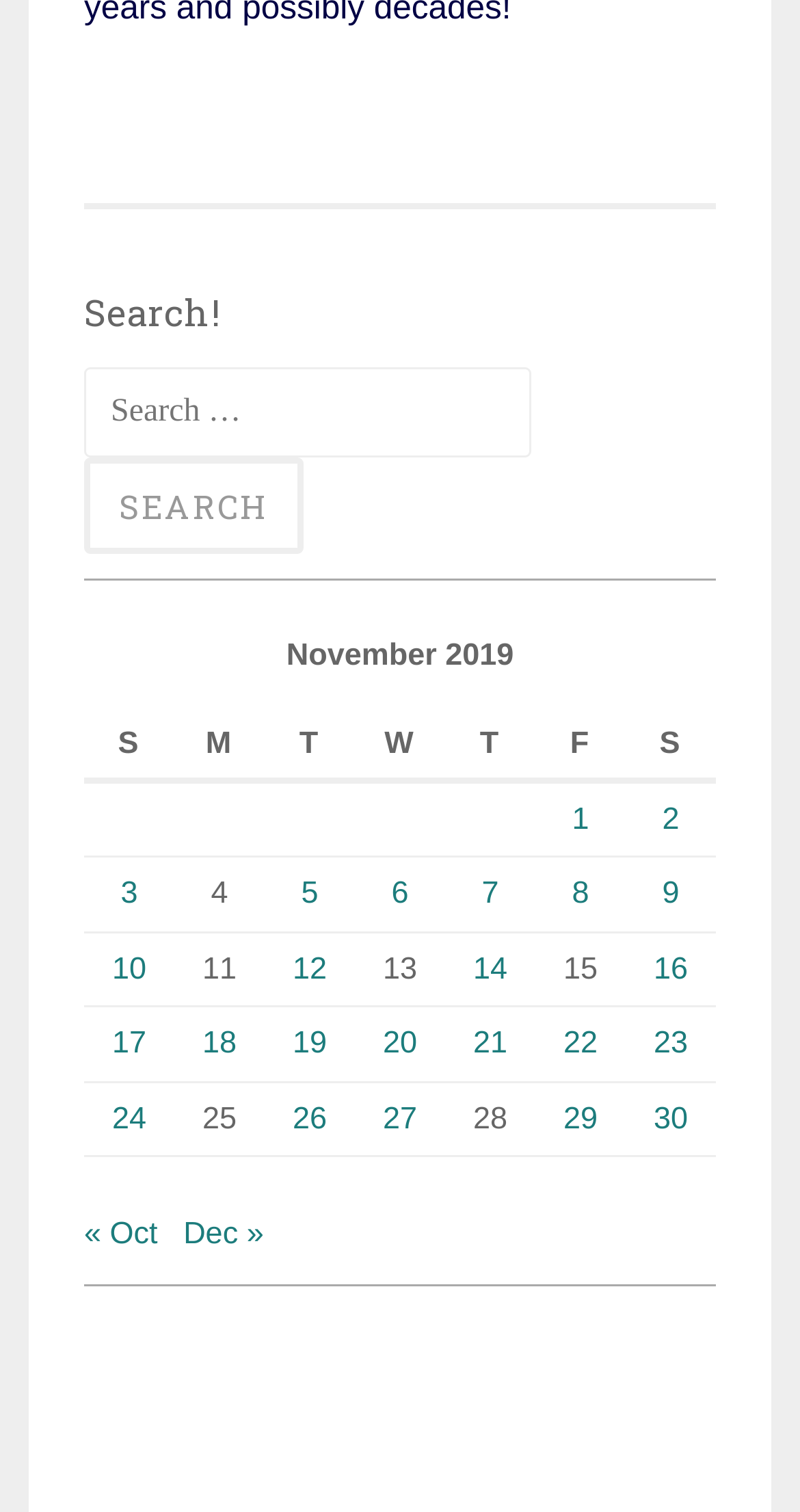Using the description: "parent_node: Search for: value="Search"", determine the UI element's bounding box coordinates. Ensure the coordinates are in the format of four float numbers between 0 and 1, i.e., [left, top, right, bottom].

[0.105, 0.302, 0.379, 0.366]